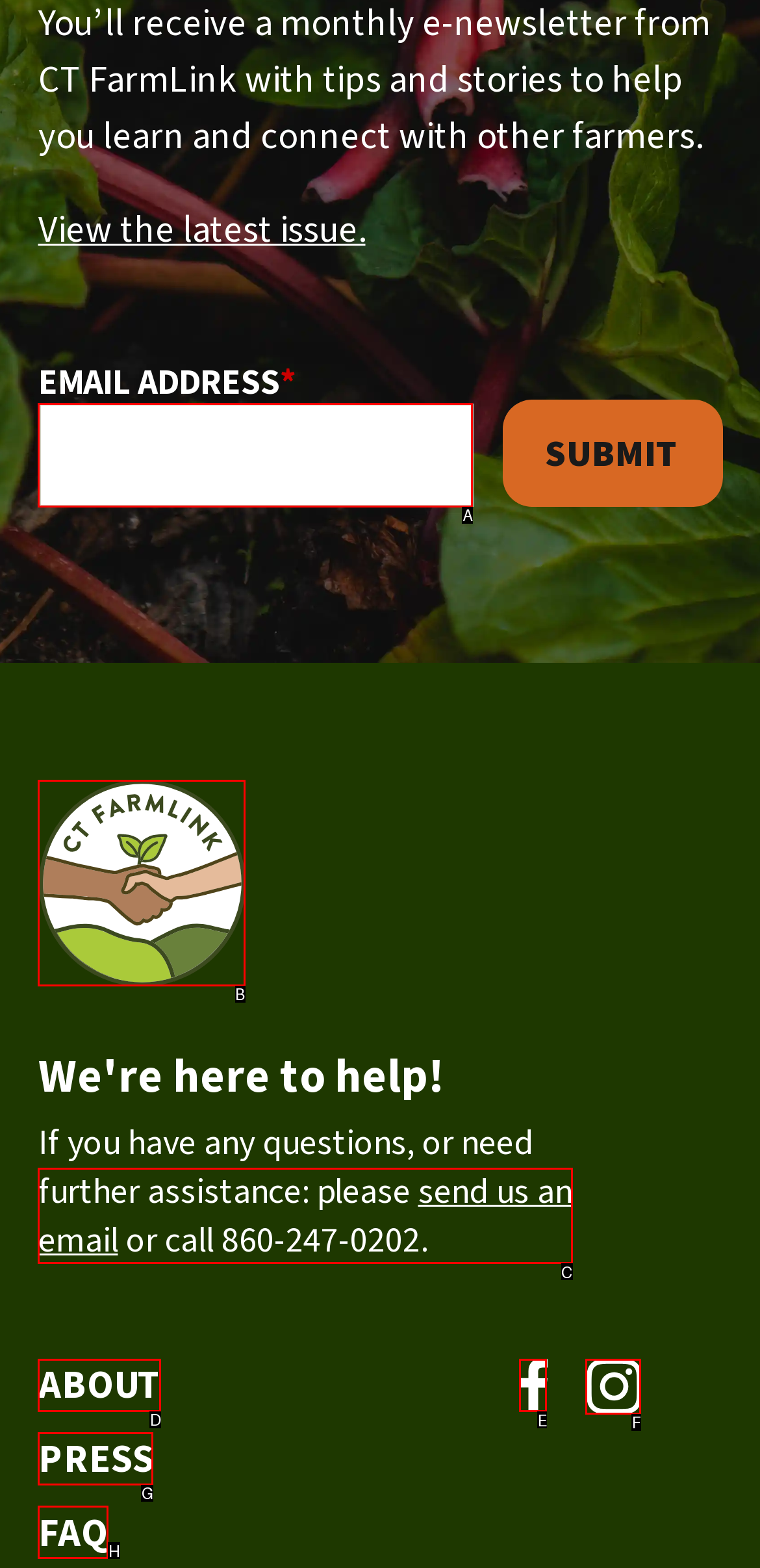Identify the letter of the option to click in order to Send us an email. Answer with the letter directly.

C